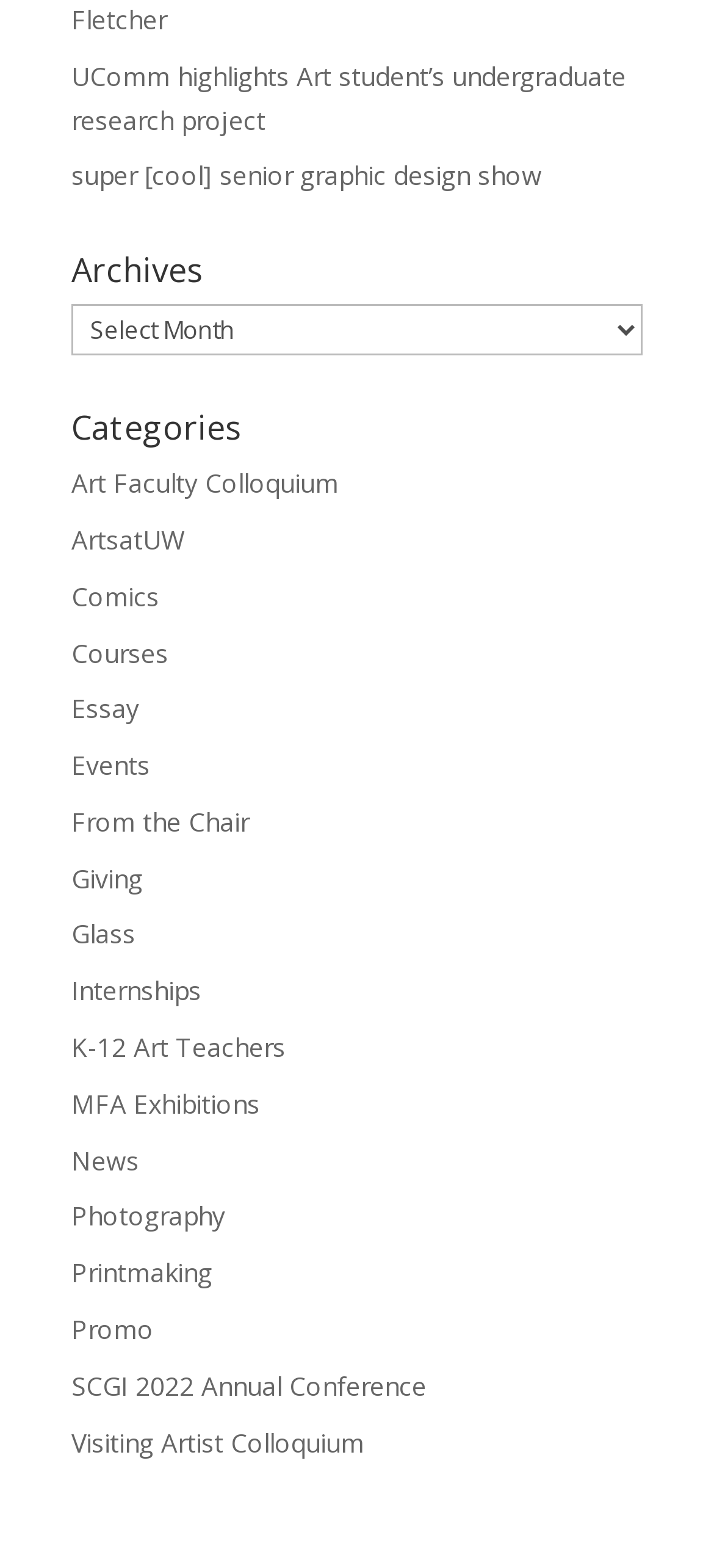Please determine the bounding box coordinates, formatted as (top-left x, top-left y, bottom-right x, bottom-right y), with all values as floating point numbers between 0 and 1. Identify the bounding box of the region described as: MFA Exhibitions

[0.1, 0.693, 0.364, 0.715]